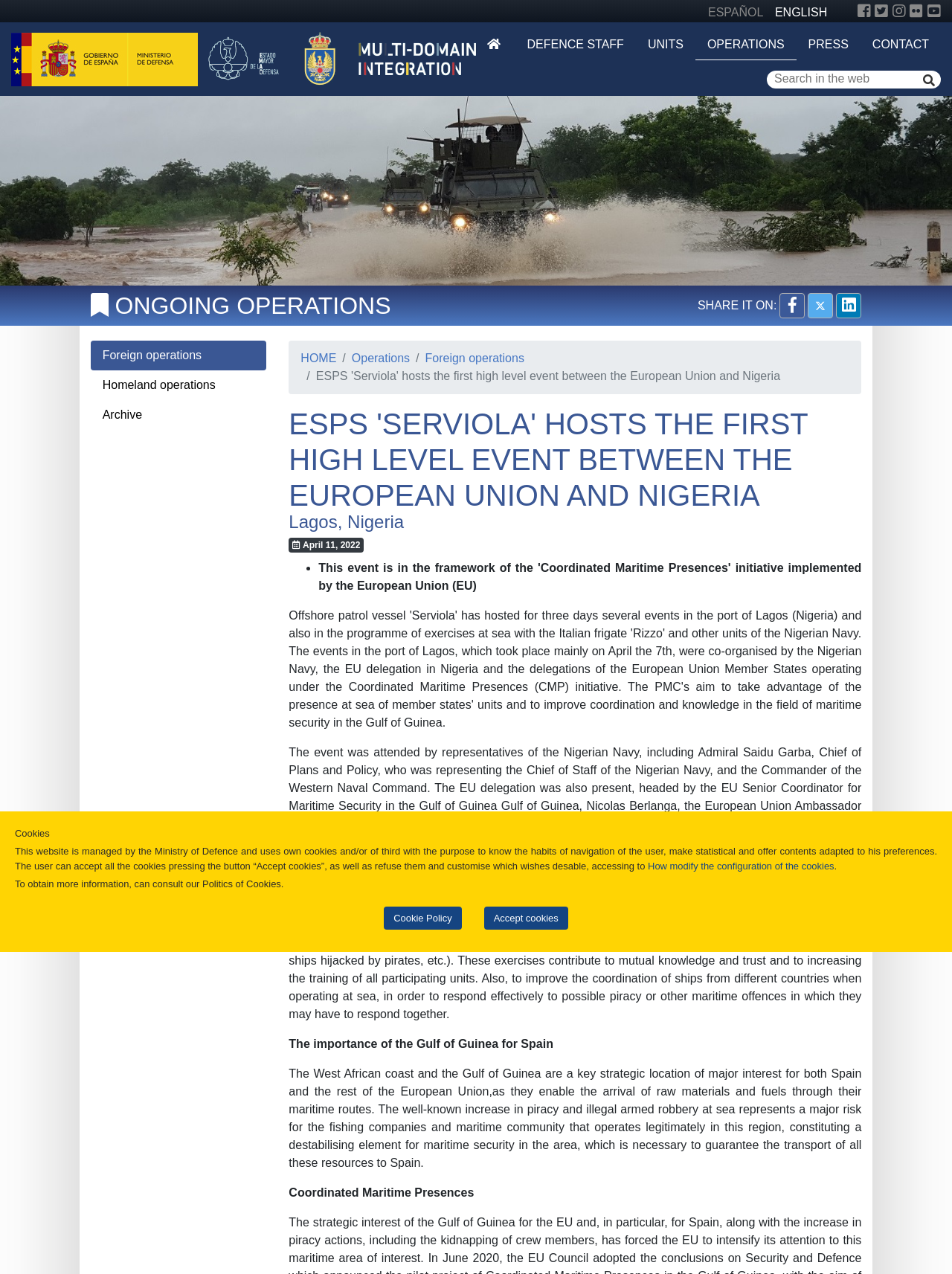Bounding box coordinates must be specified in the format (top-left x, top-left y, bottom-right x, bottom-right y). All values should be floating point numbers between 0 and 1. What are the bounding box coordinates of the UI element described as: Share on Linkedin

[0.878, 0.23, 0.905, 0.25]